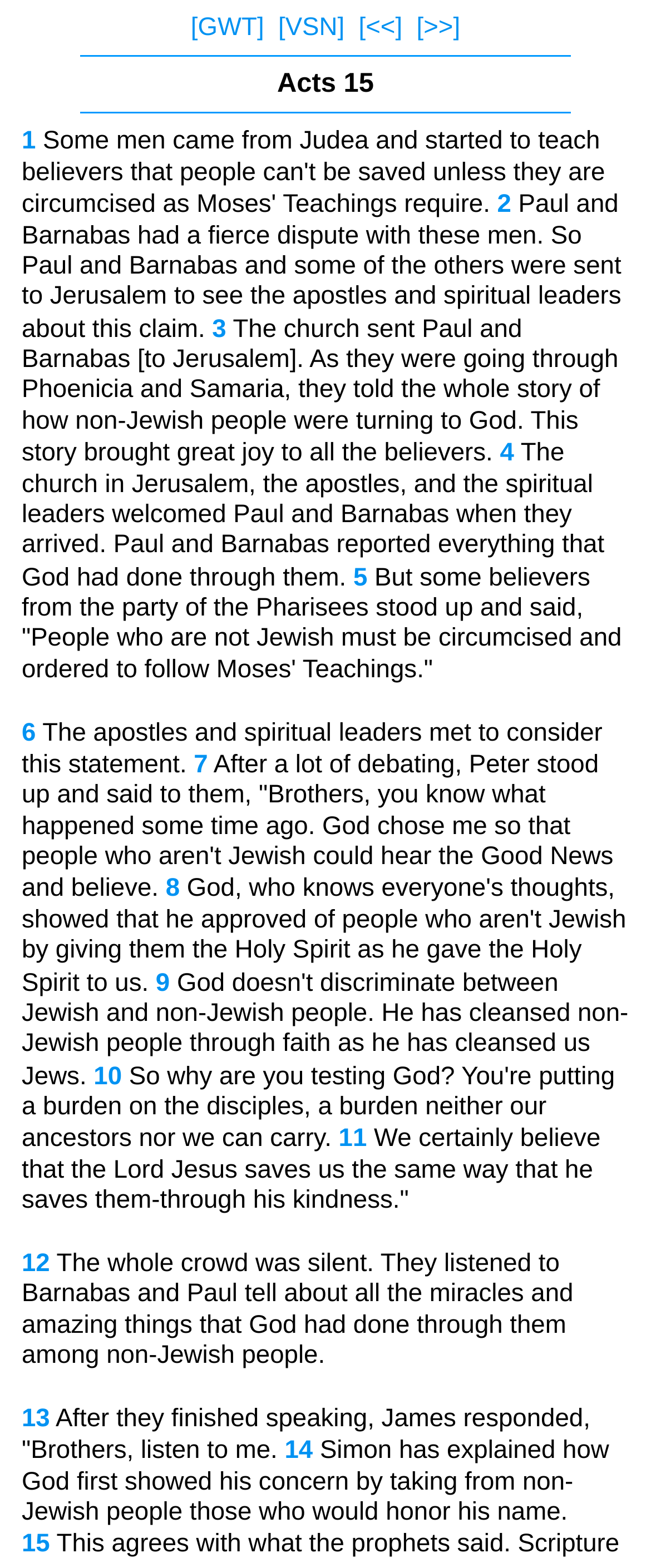Find the bounding box coordinates for the area that must be clicked to perform this action: "View verse 1".

[0.033, 0.081, 0.055, 0.098]